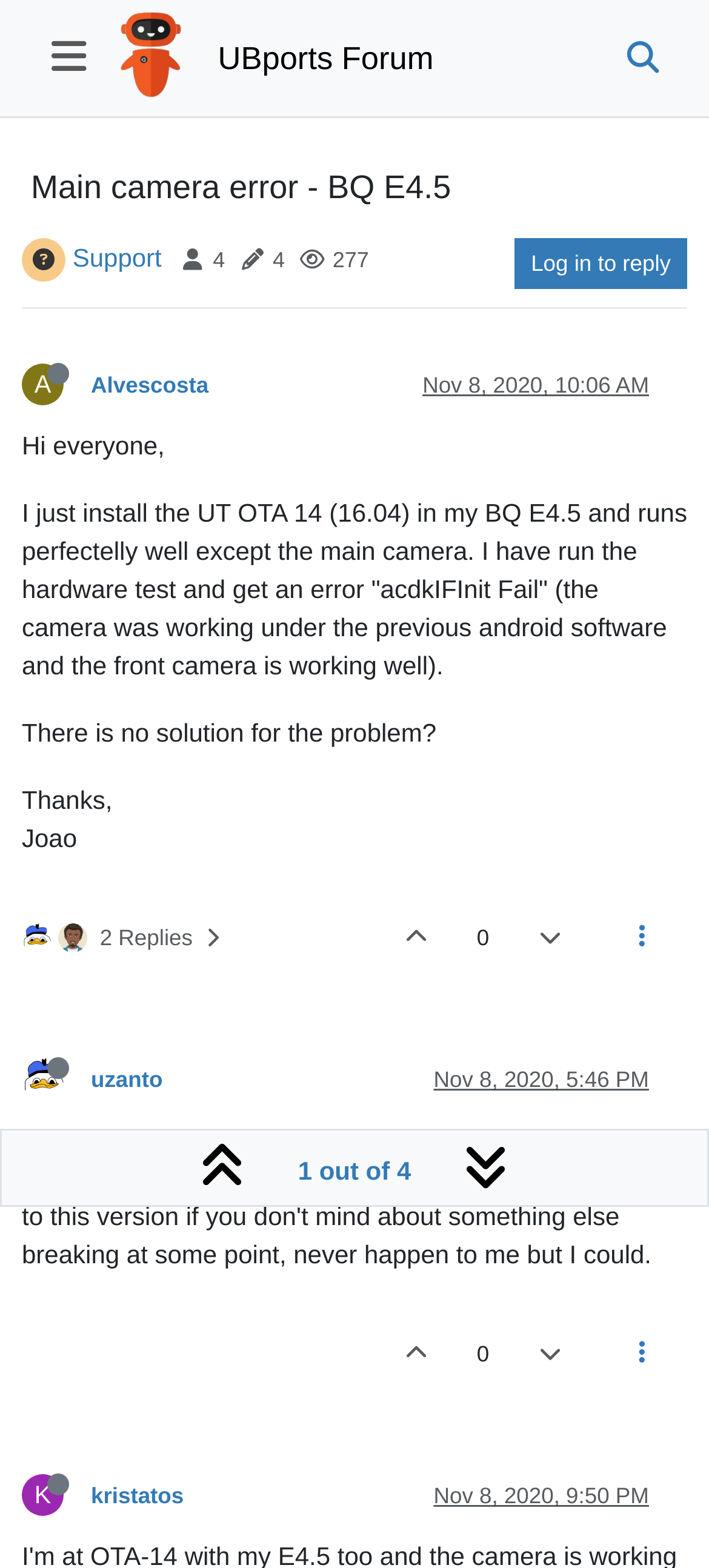Kindly determine the bounding box coordinates for the clickable area to achieve the given instruction: "Search in the forum".

[0.846, 0.017, 0.969, 0.057]